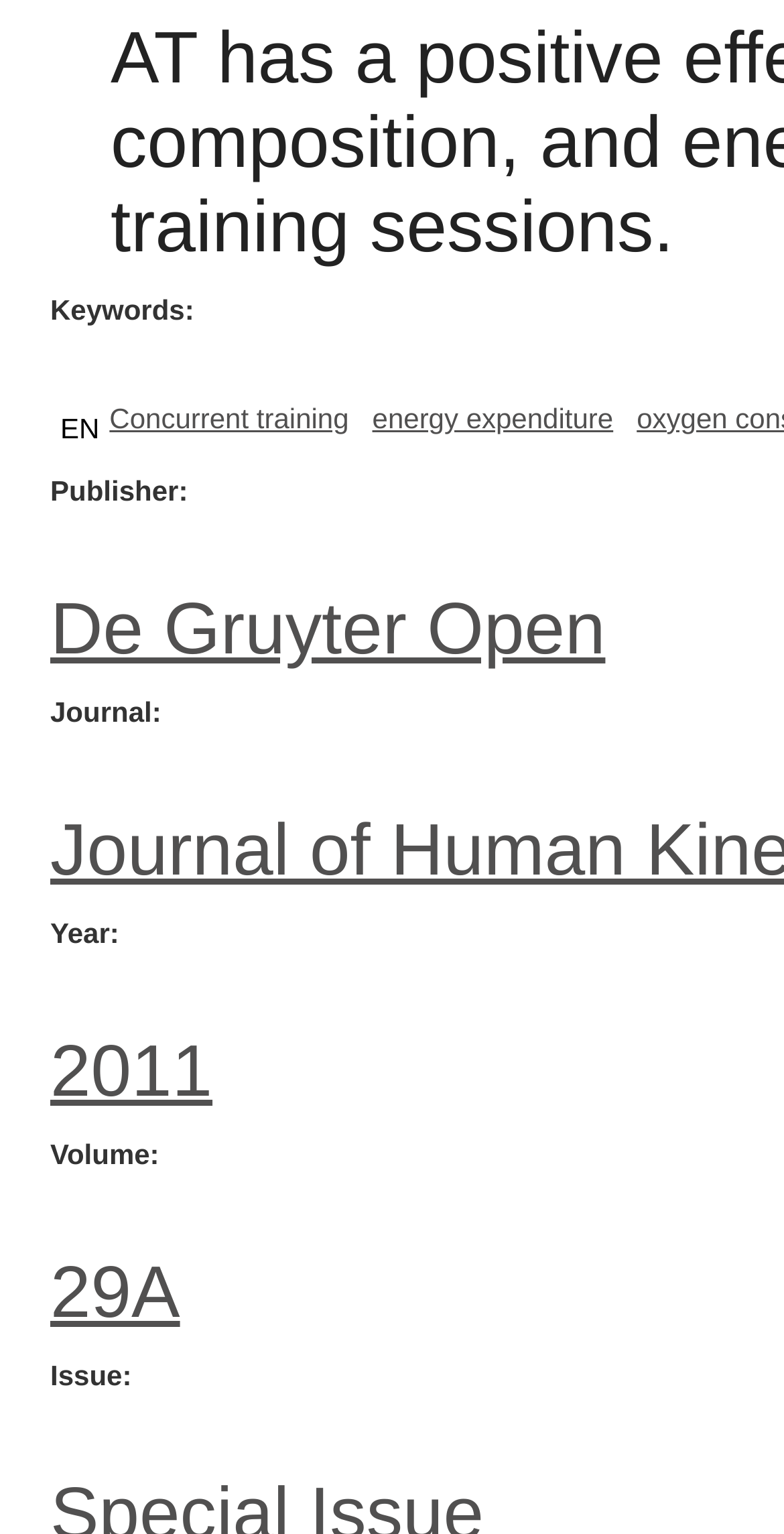Based on the image, please elaborate on the answer to the following question:
What is the publisher of the journal?

The publisher of the journal is mentioned in the 'Publisher' section, which is a heading element located below the 'Keywords' section. The link 'De Gruyter Open' is the publisher's name, indicating that the journal is published by De Gruyter Open.